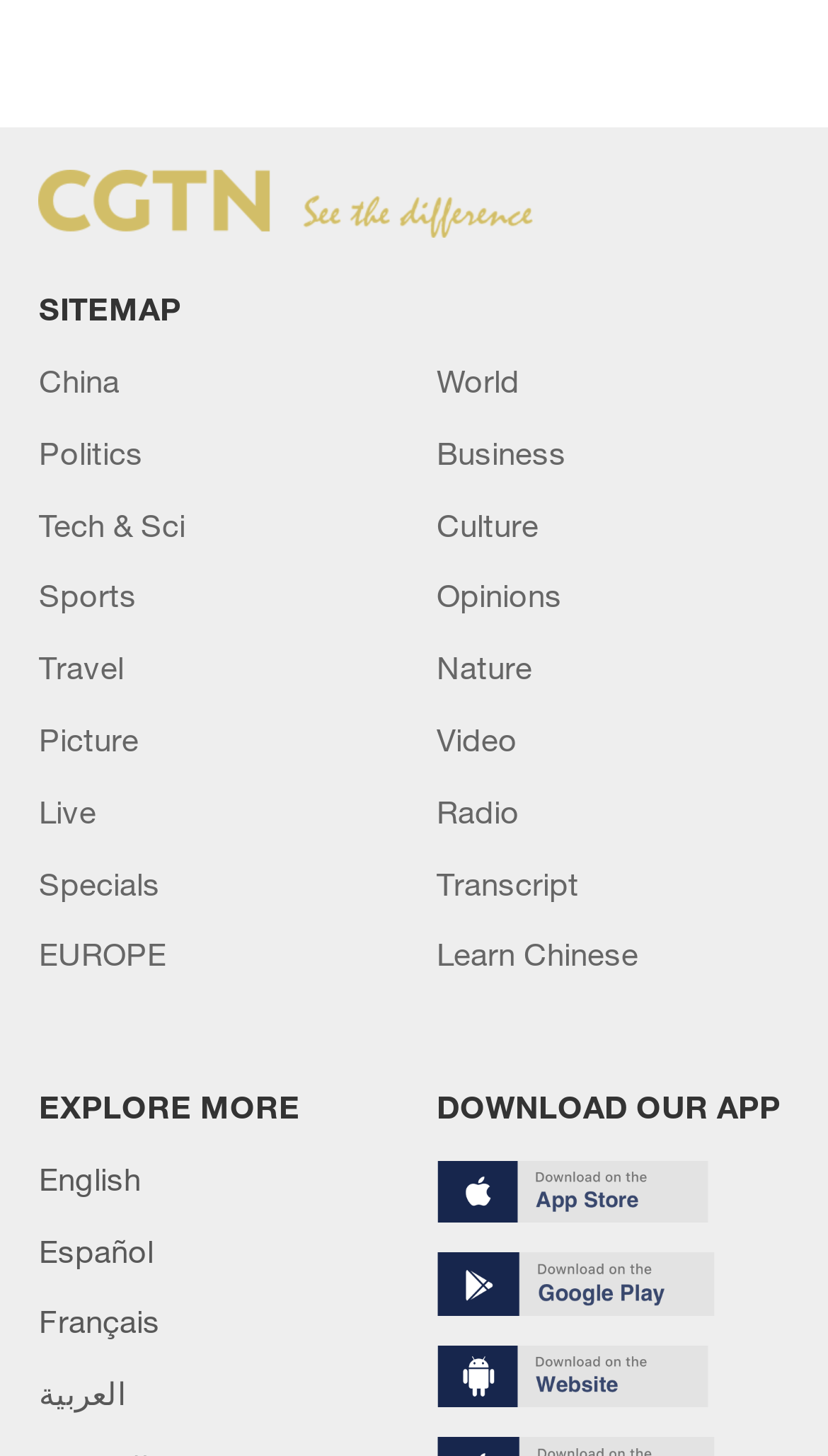Please identify the bounding box coordinates of the element that needs to be clicked to execute the following command: "Click on the 'English' language option". Provide the bounding box using four float numbers between 0 and 1, formatted as [left, top, right, bottom].

[0.047, 0.796, 0.17, 0.822]